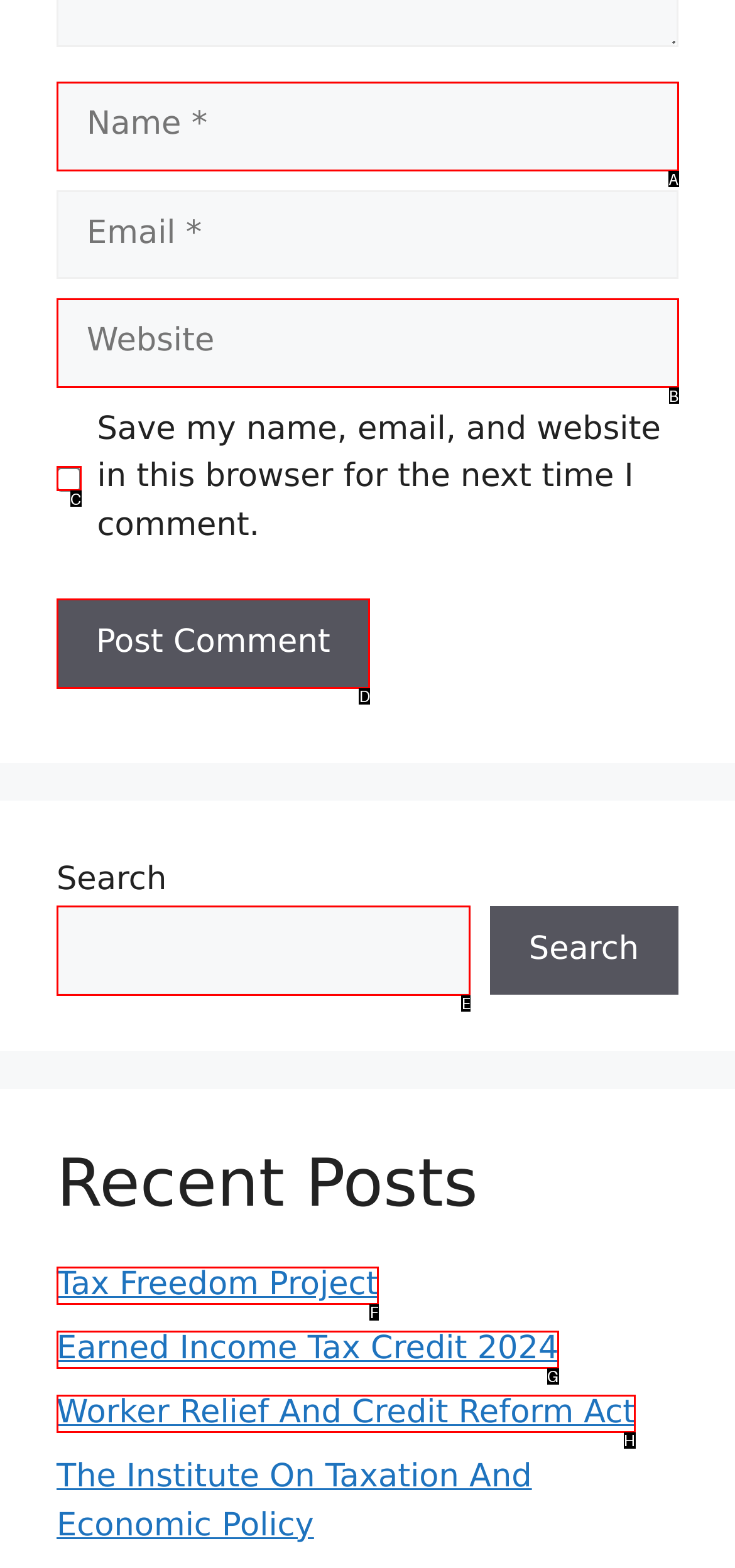From the choices given, find the HTML element that matches this description: parent_node: Comment name="url" placeholder="Website". Answer with the letter of the selected option directly.

B